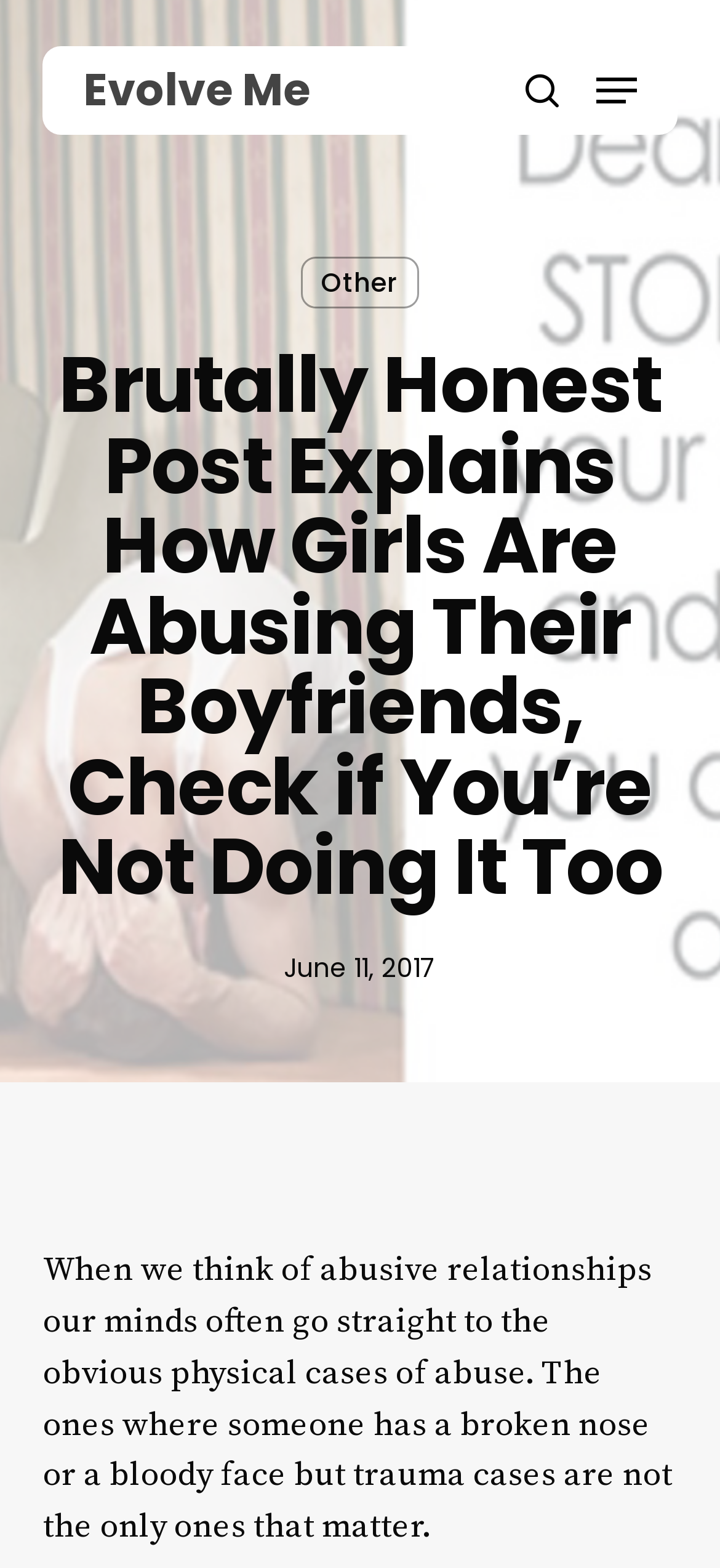Reply to the question with a brief word or phrase: What is the function of the textbox at the top?

Search